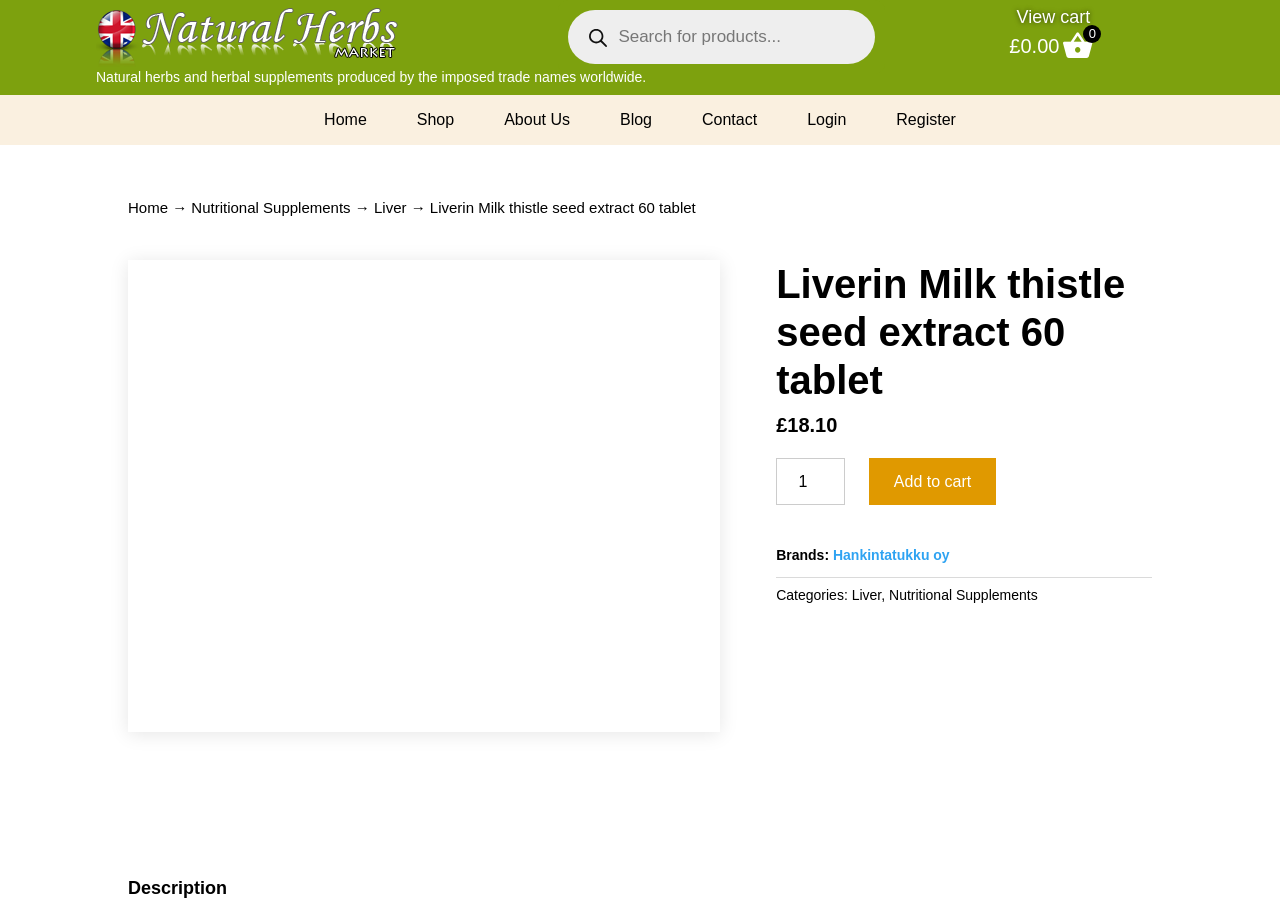Please respond to the question with a concise word or phrase:
What is the purpose of the button below the product title?

Add to cart